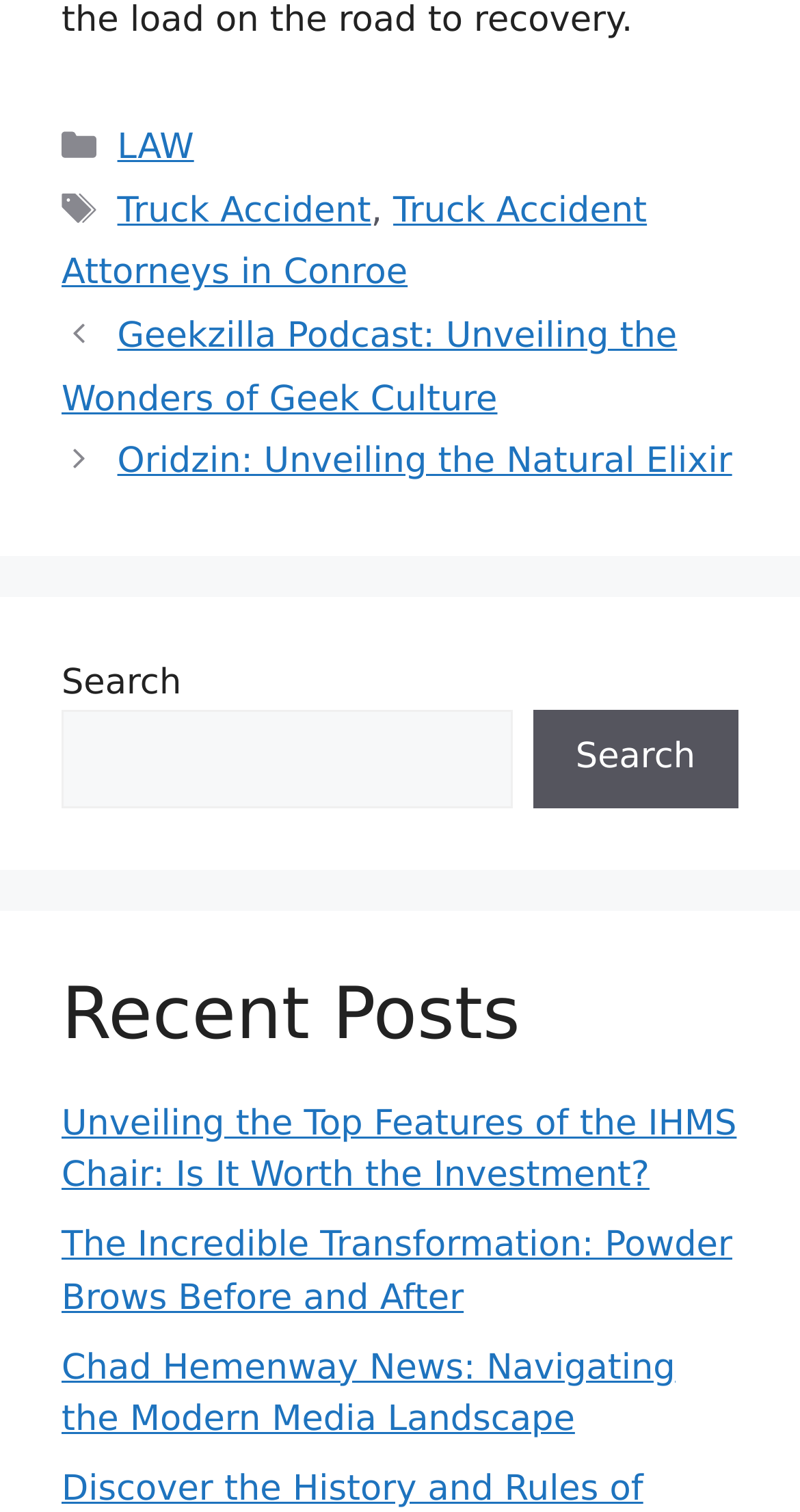Pinpoint the bounding box coordinates of the clickable element to carry out the following instruction: "Go to 'Truck Accident Attorneys in Conroe'."

[0.077, 0.126, 0.809, 0.195]